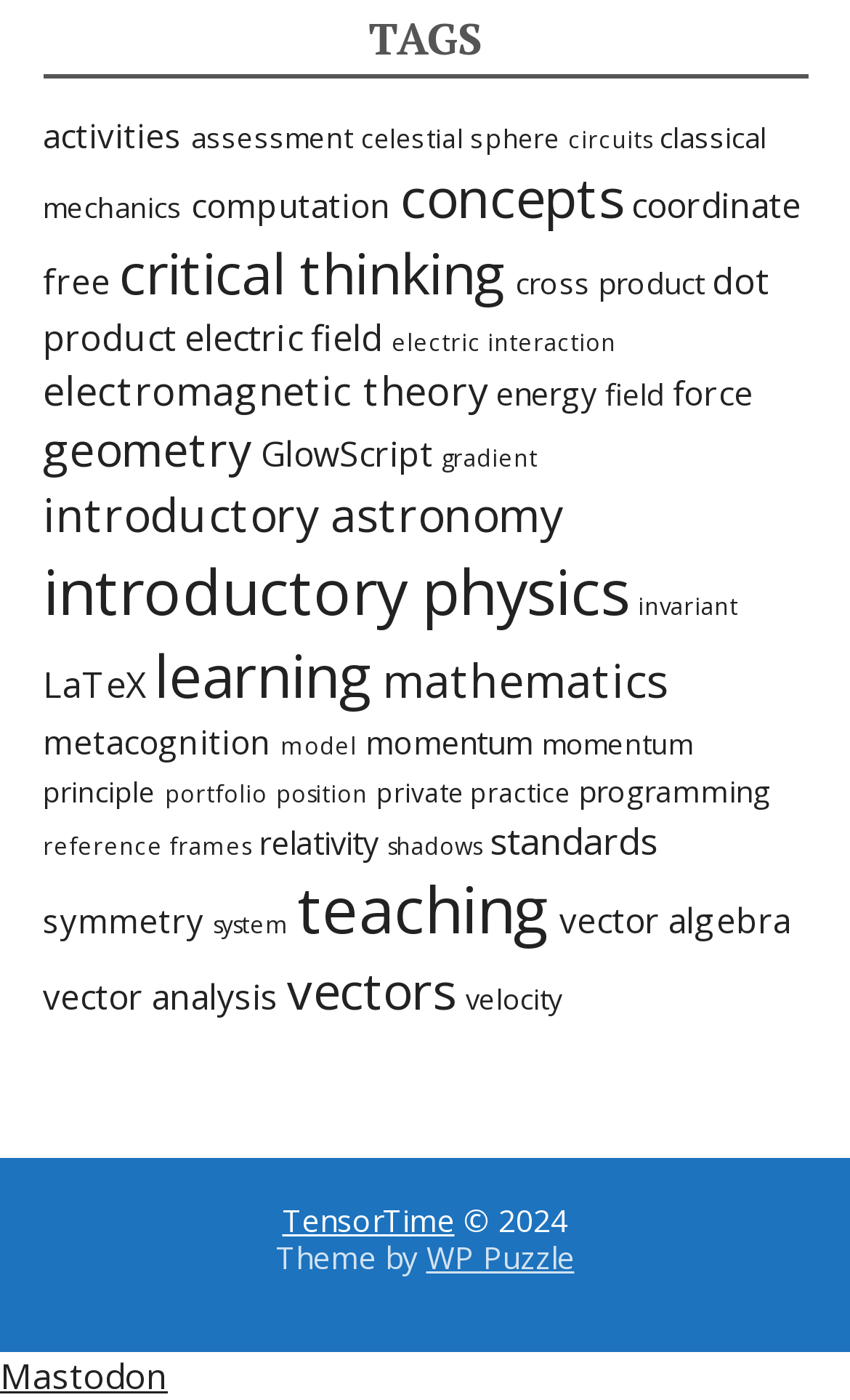What is the theme of this website?
Look at the screenshot and respond with a single word or phrase.

WP Puzzle